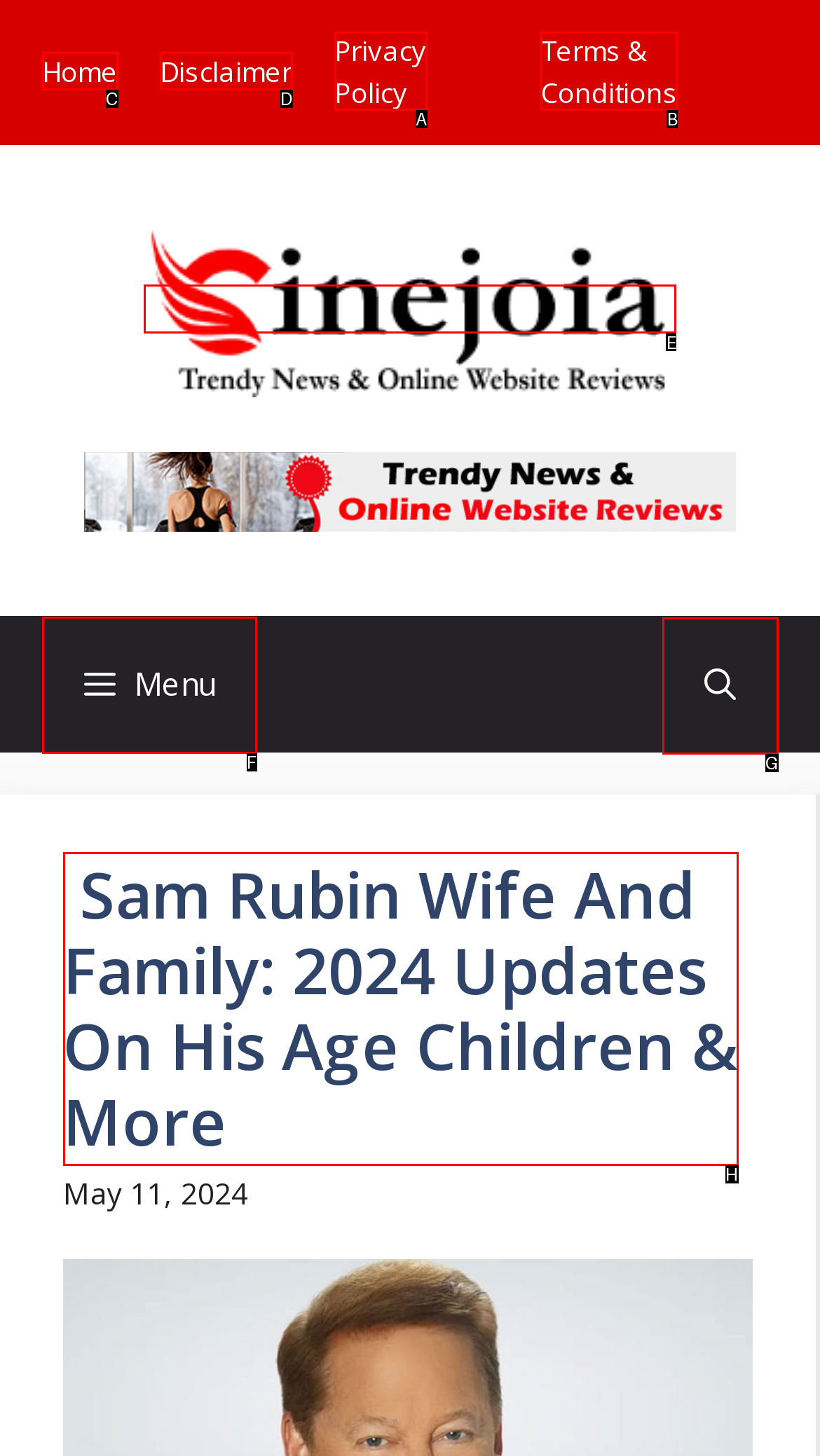Tell me which one HTML element I should click to complete the following task: Search for something Answer with the option's letter from the given choices directly.

G